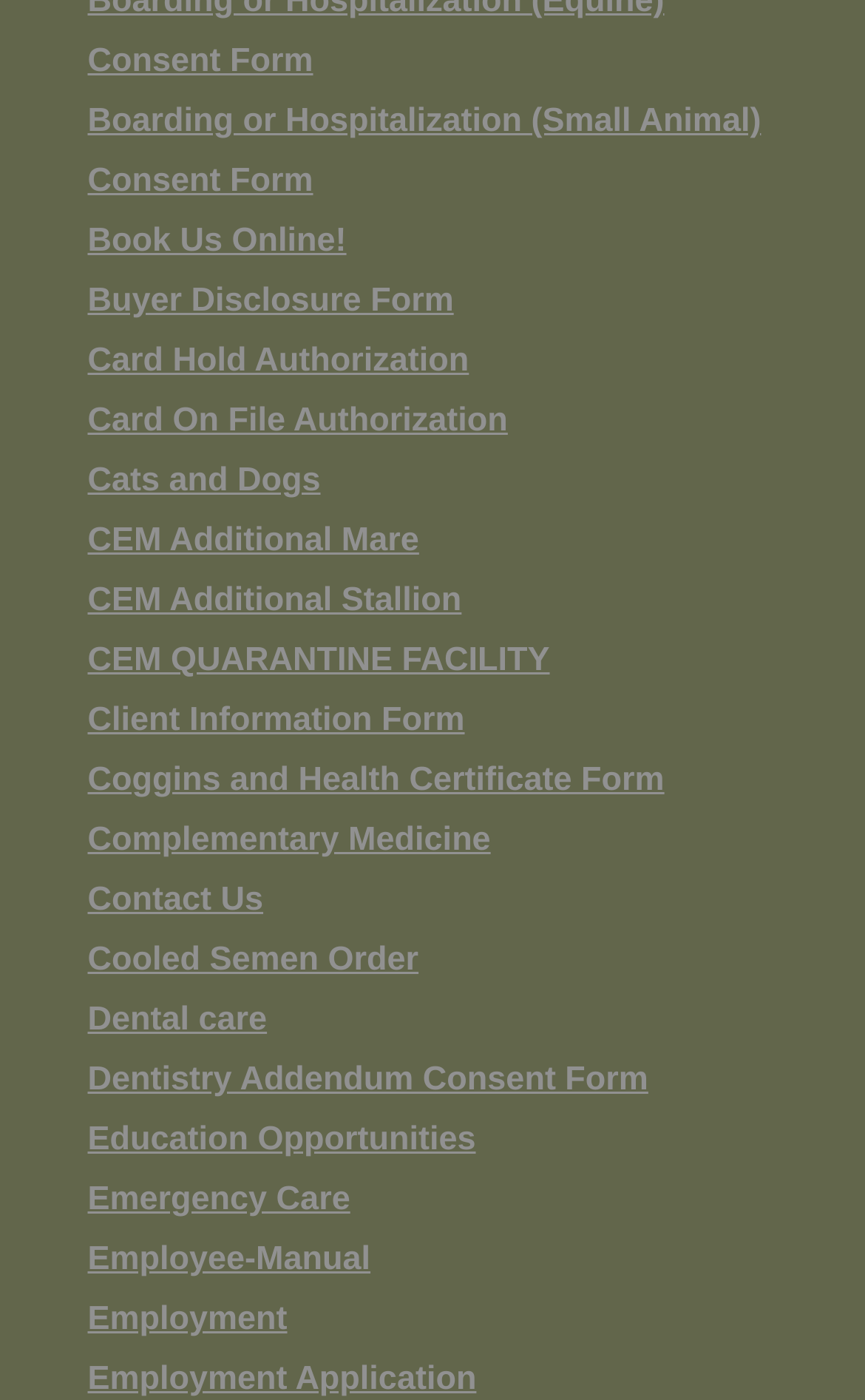Answer succinctly with a single word or phrase:
How many links are on this webpage?

55